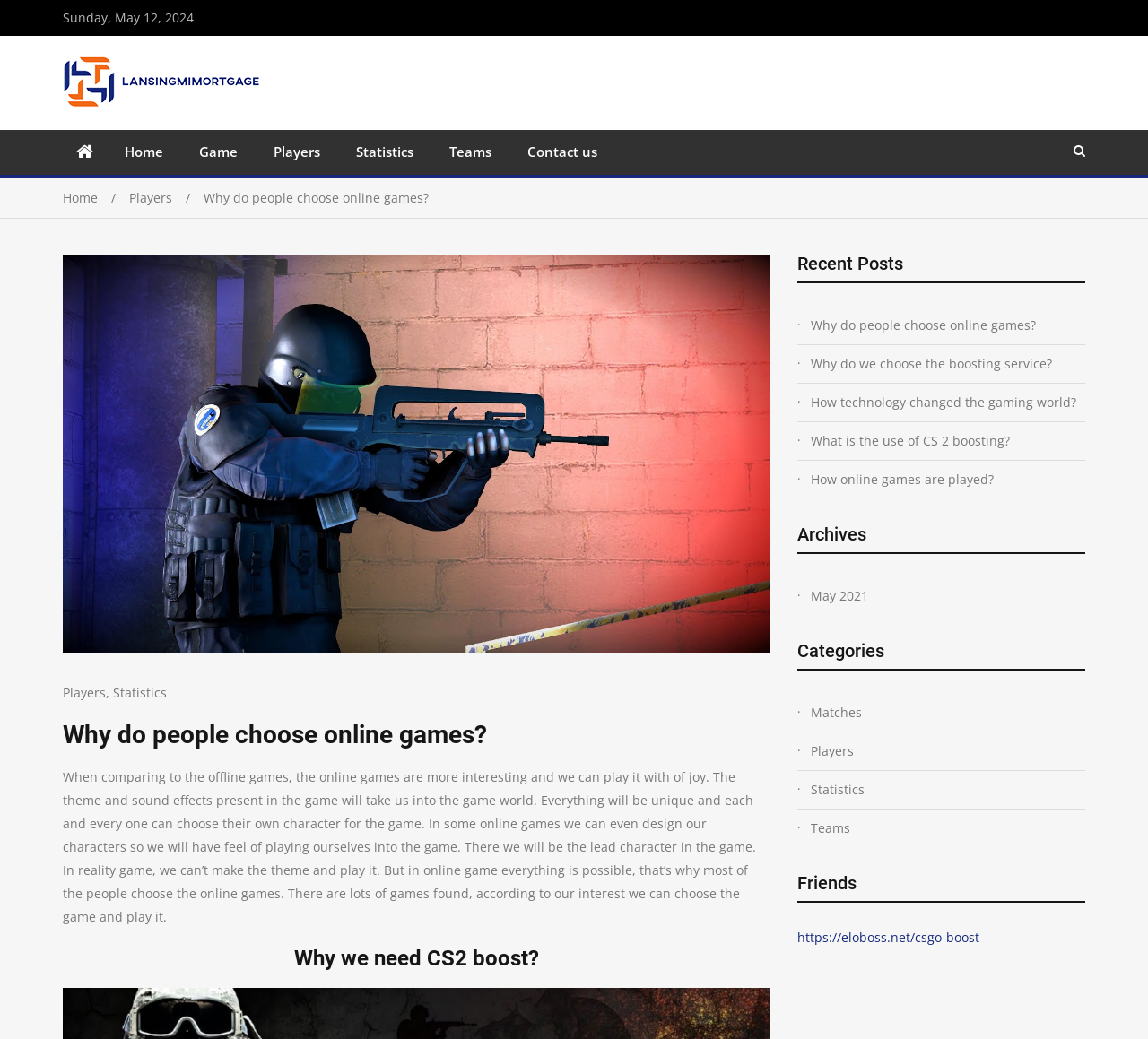What is the date displayed on the webpage?
Give a one-word or short phrase answer based on the image.

Sunday, May 12, 2024